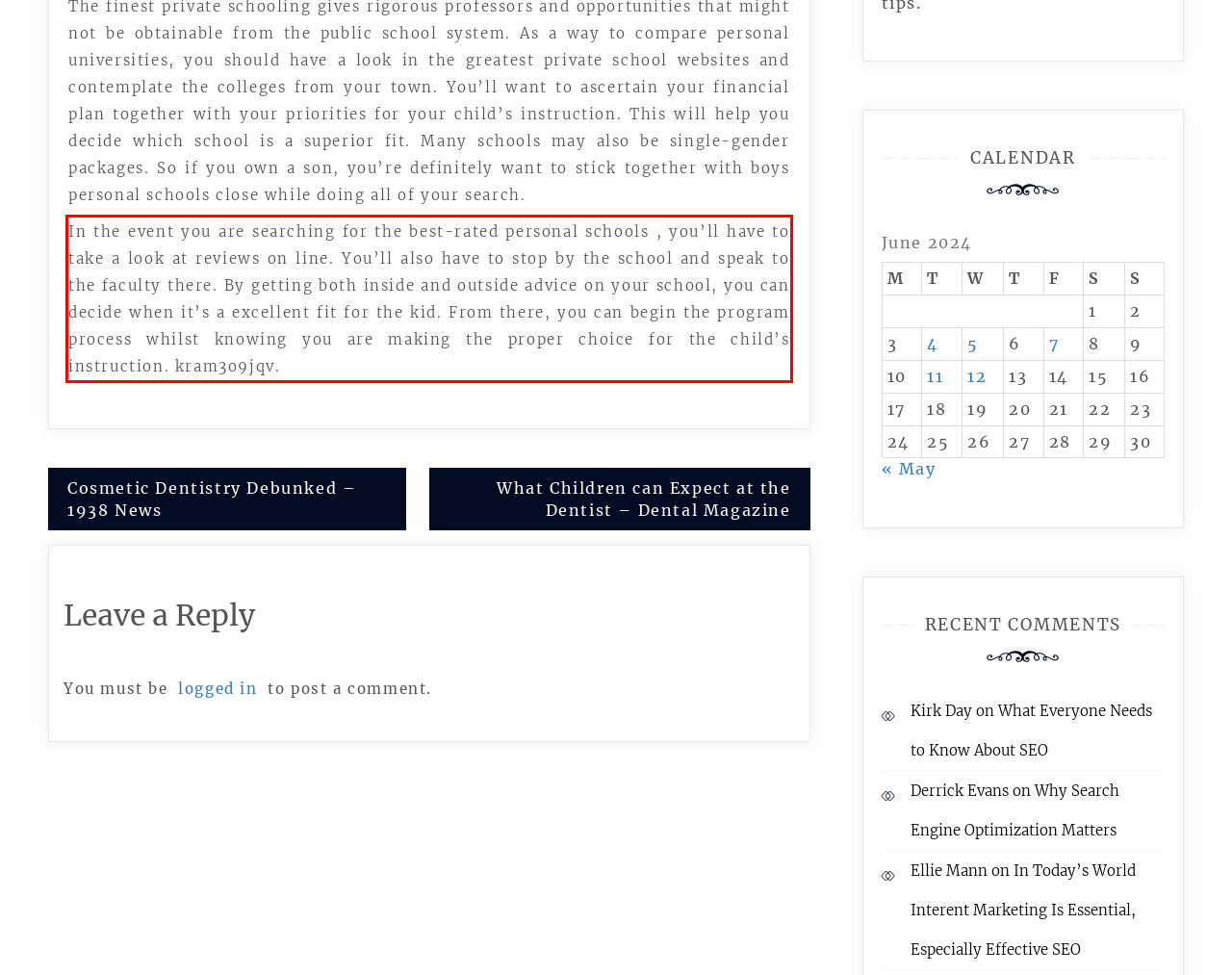Please perform OCR on the text within the red rectangle in the webpage screenshot and return the text content.

In the event you are searching for the best-rated personal schools , you’ll have to take a look at reviews on line. You’ll also have to stop by the school and speak to the faculty there. By getting both inside and outside advice on your school, you can decide when it’s a excellent fit for the kid. From there, you can begin the program process whilst knowing you are making the proper choice for the child’s instruction. kram3o9jqv.